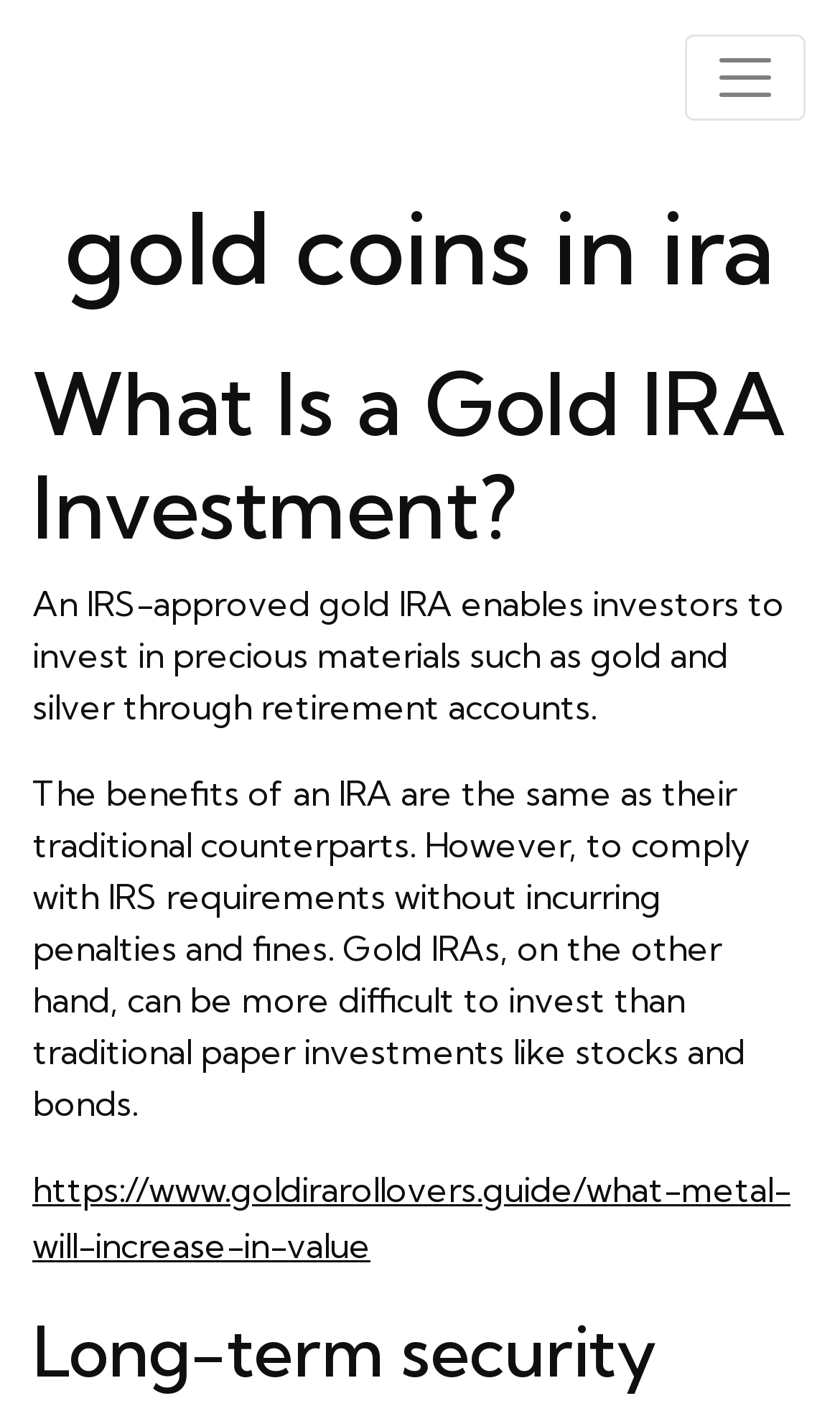Where can I find information on metals that will increase in value?
Use the information from the image to give a detailed answer to the question.

The webpage provides a link to a resource that offers information on metals that will increase in value, as indicated by the link with the URL 'https://www.goldirarollovers.guide/what-metal-will-increase-in-value'.